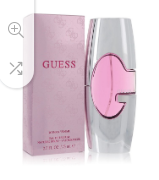What is embossed on the pink box?
Based on the visual information, provide a detailed and comprehensive answer.

The caption states that the product is beautifully presented in a coordinating pink box, subtly embossed with the Guess logo, which implies that the Guess logo is embossed on the pink box.